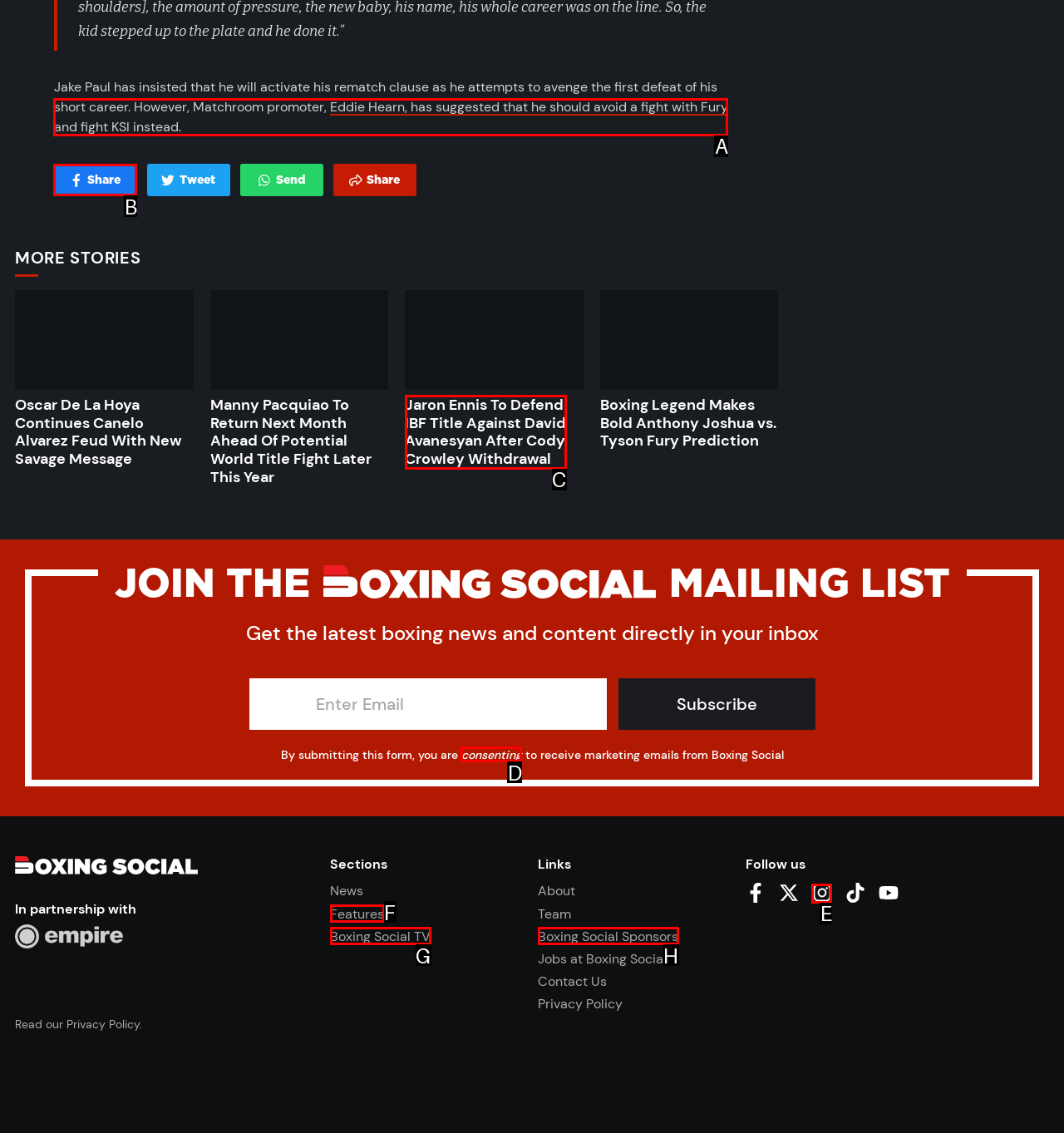Show which HTML element I need to click to perform this task: Follow Boxing Social on Instagram Answer with the letter of the correct choice.

E